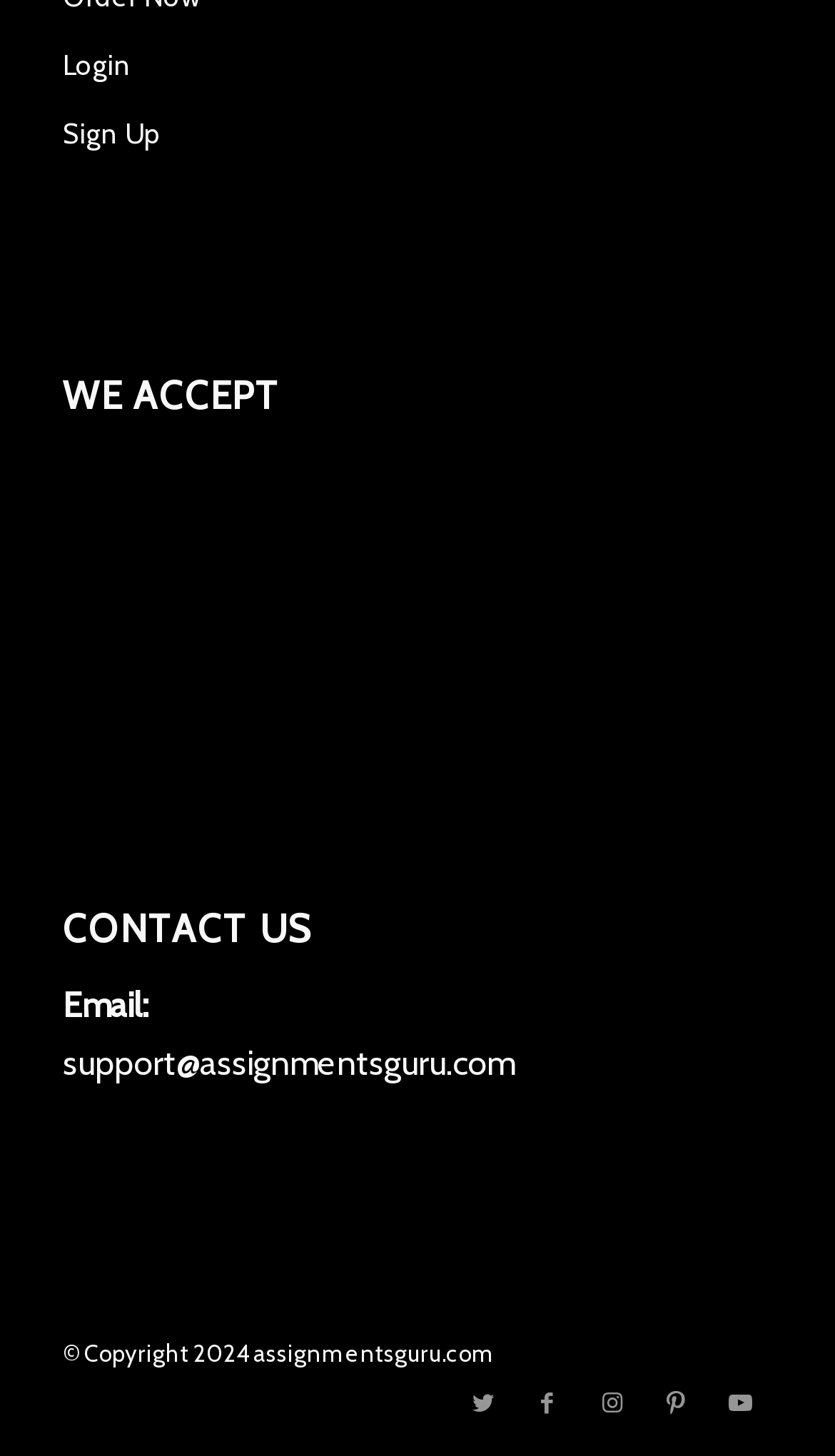Determine the coordinates of the bounding box for the clickable area needed to execute this instruction: "Visit Twitter page".

[0.54, 0.941, 0.617, 0.985]